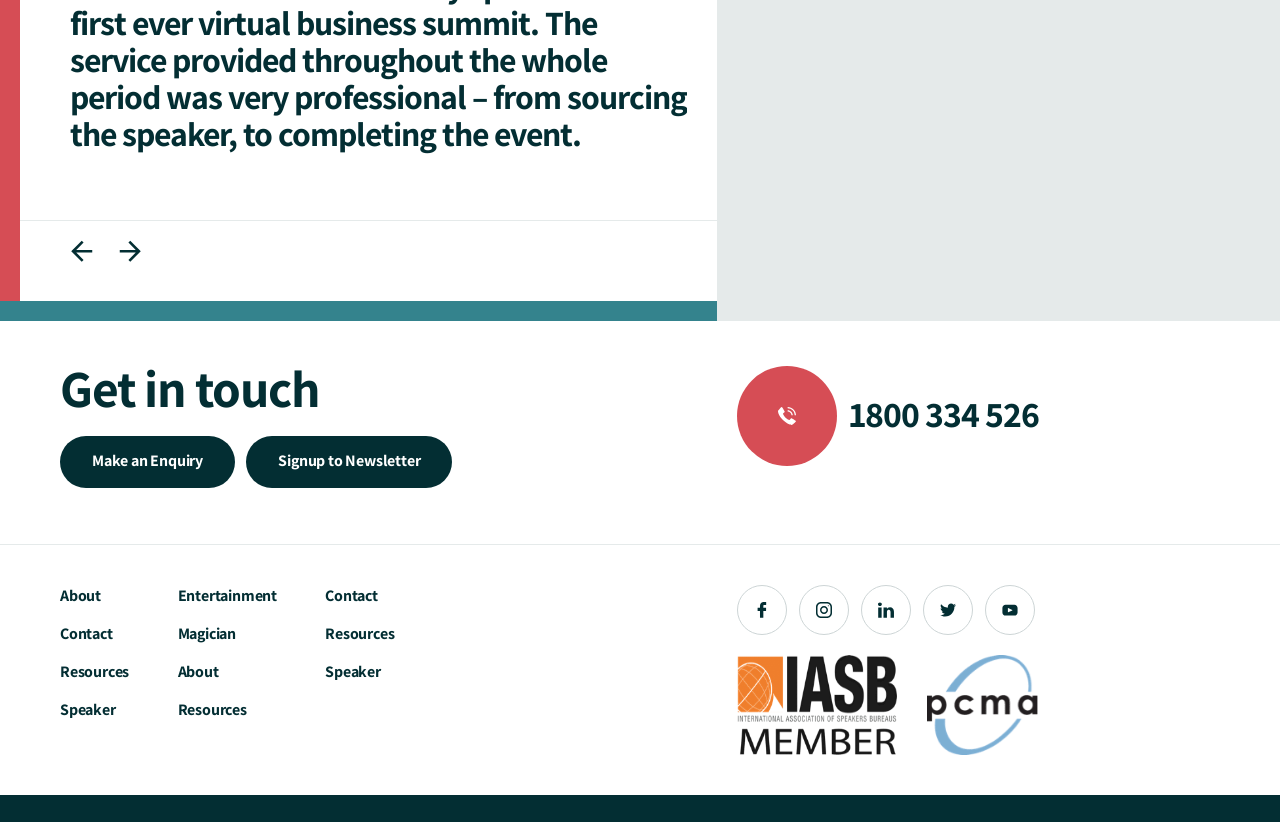Determine the coordinates of the bounding box that should be clicked to complete the instruction: "Make an enquiry". The coordinates should be represented by four float numbers between 0 and 1: [left, top, right, bottom].

[0.047, 0.531, 0.184, 0.594]